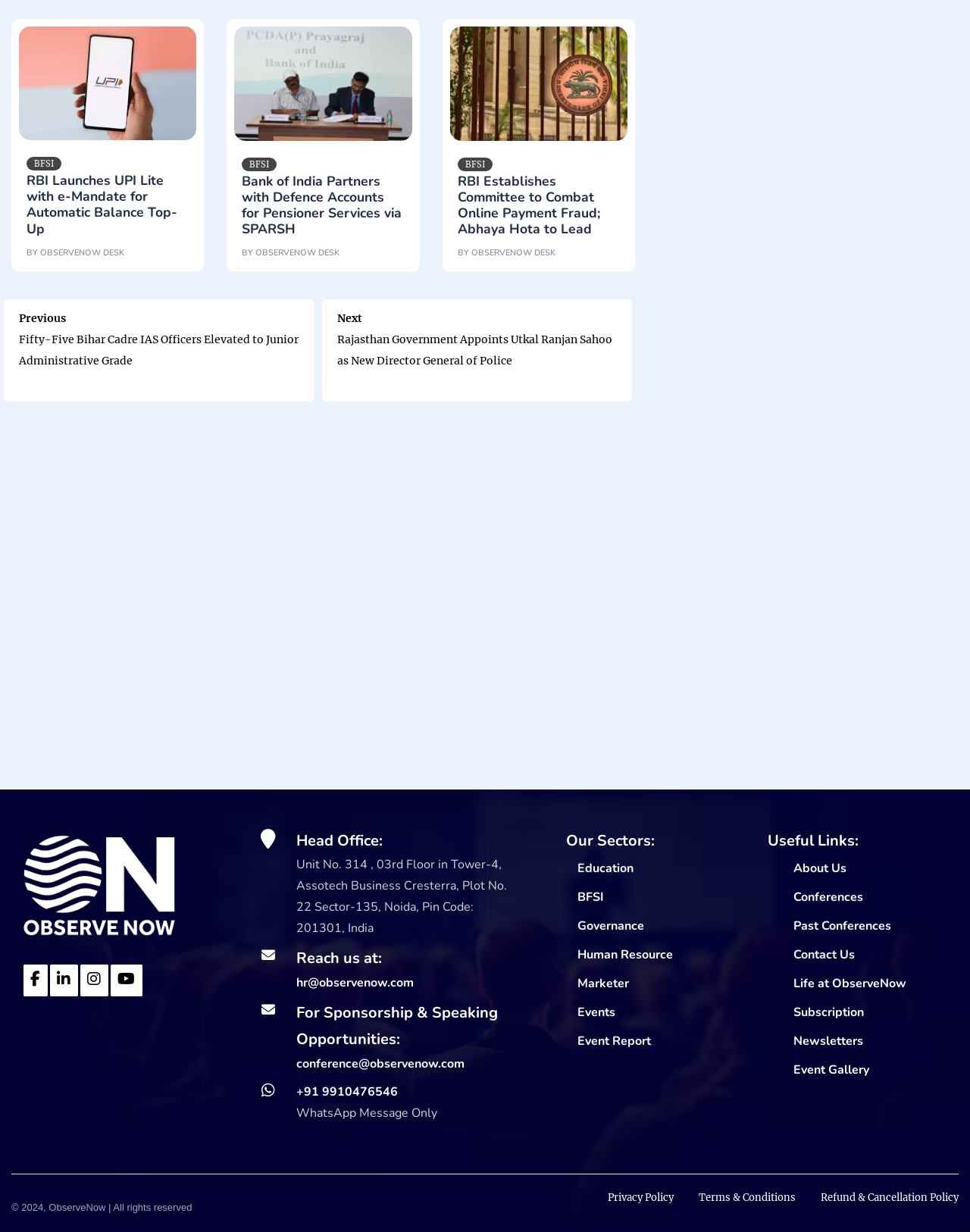Can you find the bounding box coordinates for the element to click on to achieve the instruction: "Click on the 'Previous post' link"?

[0.02, 0.253, 0.308, 0.298]